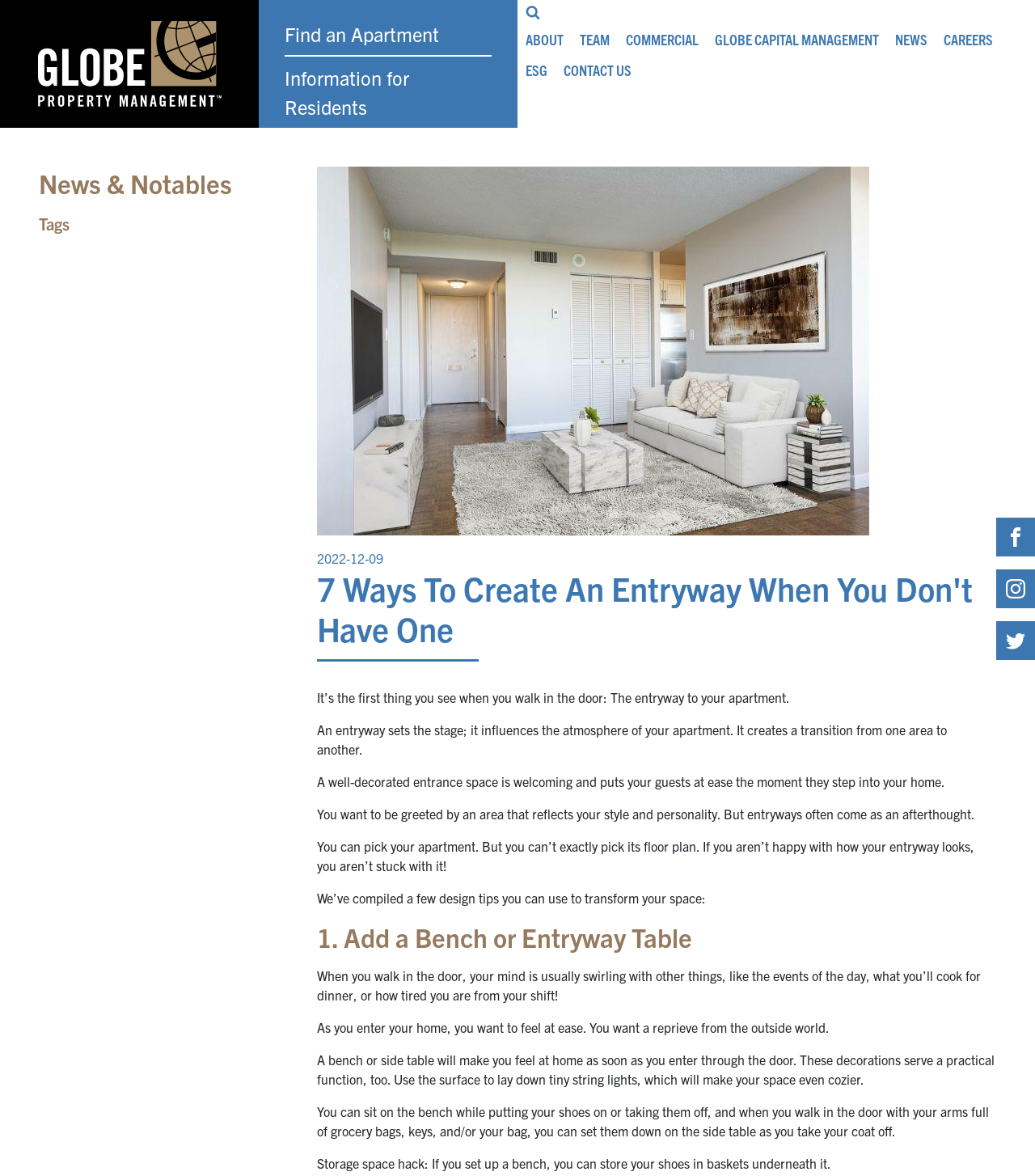Highlight the bounding box coordinates of the element that should be clicked to carry out the following instruction: "Click on the Globe PM logo". The coordinates must be given as four float numbers ranging from 0 to 1, i.e., [left, top, right, bottom].

[0.036, 0.017, 0.214, 0.092]